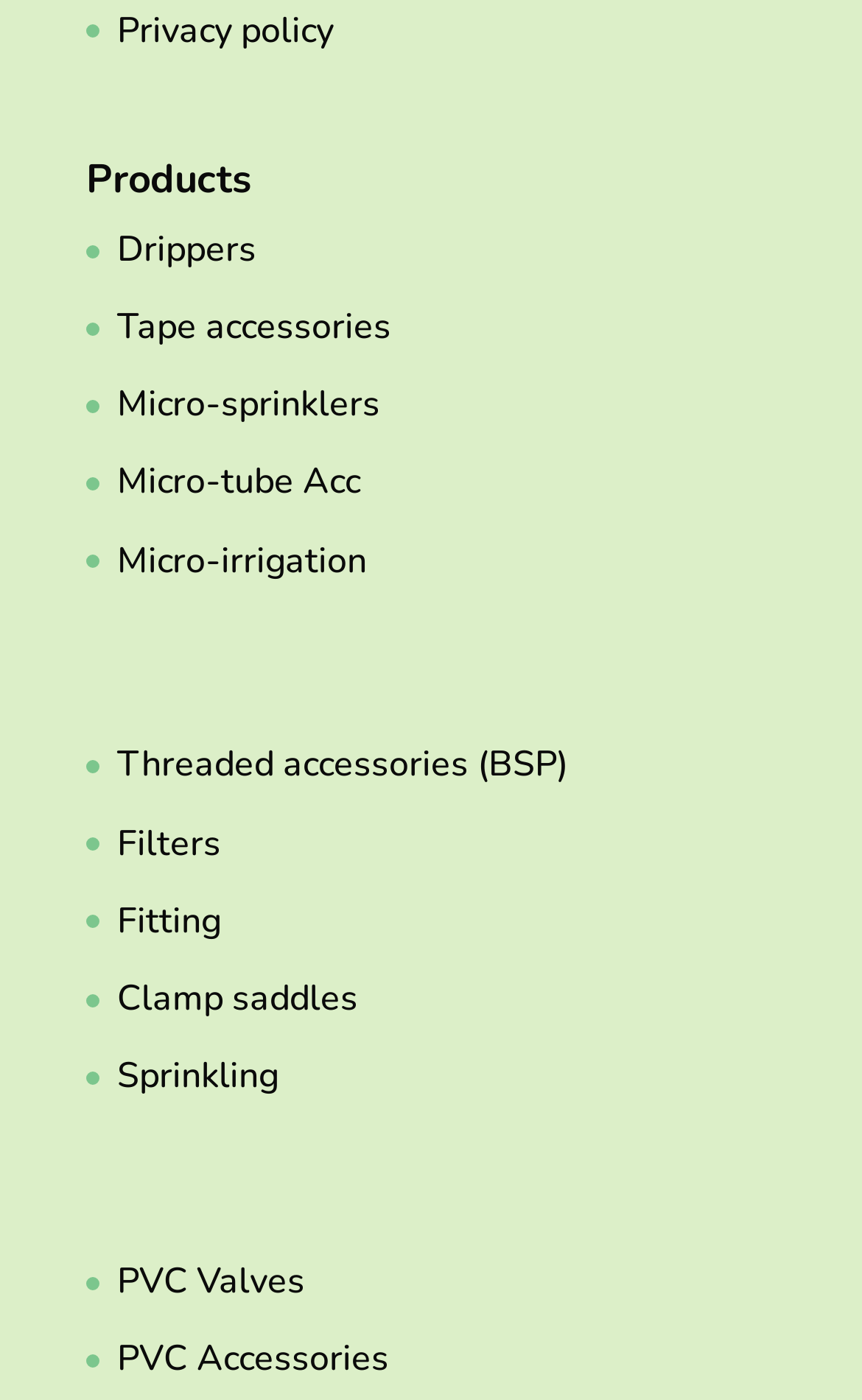Please provide the bounding box coordinates for the element that needs to be clicked to perform the following instruction: "Check PVC valves". The coordinates should be given as four float numbers between 0 and 1, i.e., [left, top, right, bottom].

[0.136, 0.898, 0.354, 0.933]